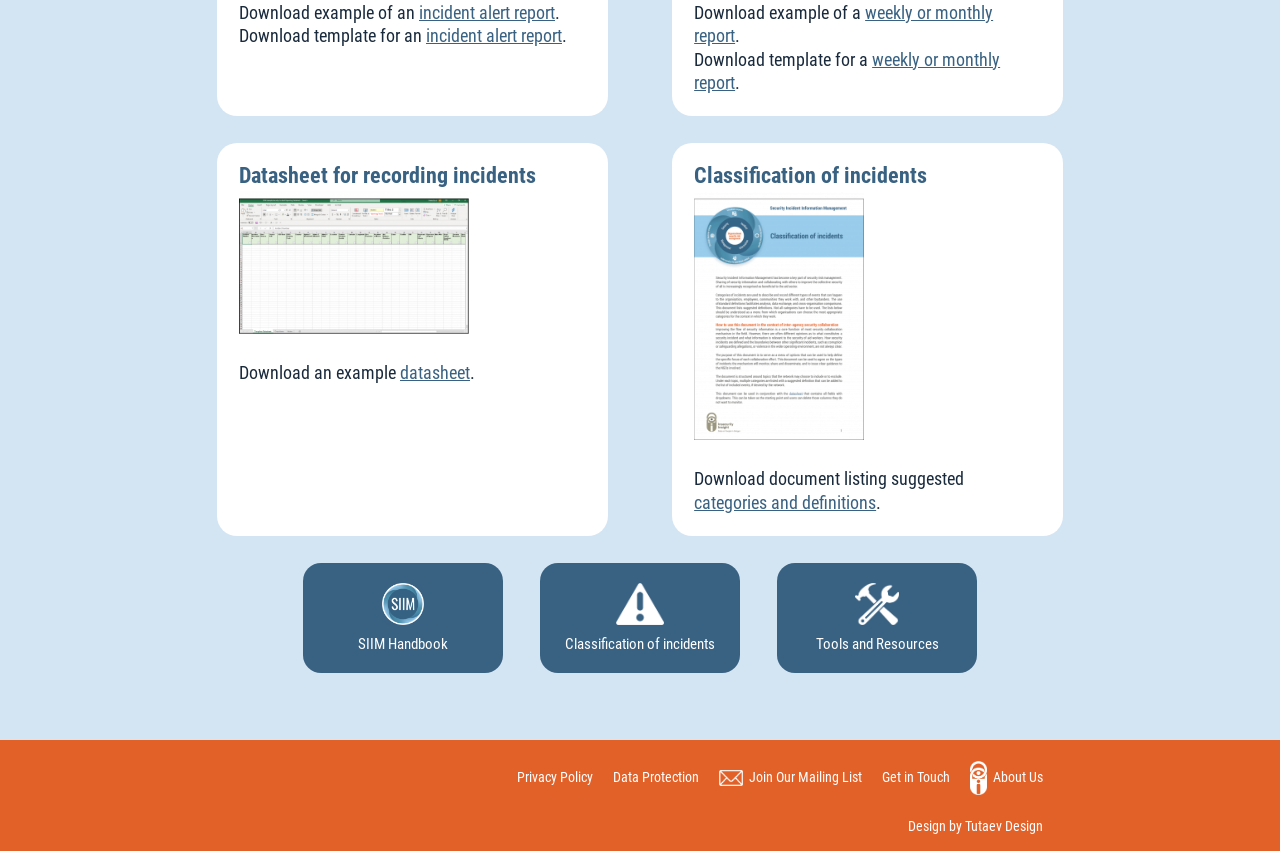Given the element description datasheet, predict the bounding box coordinates for the UI element in the webpage screenshot. The format should be (top-left x, top-left y, bottom-right x, bottom-right y), and the values should be between 0 and 1.

[0.312, 0.425, 0.367, 0.45]